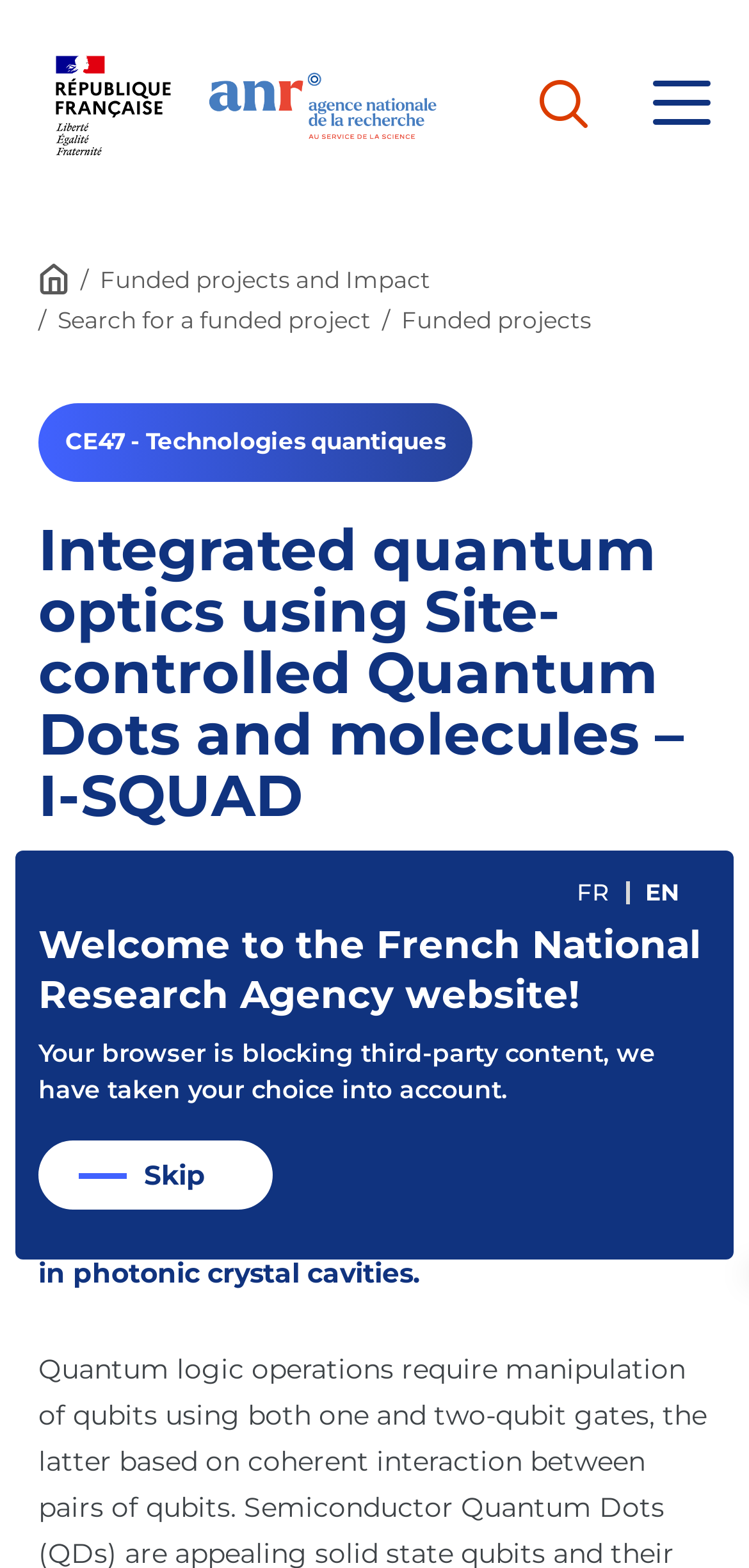What is the purpose of the search bar?
Please give a well-detailed answer to the question.

I found a static text element with the text 'Search for a funded project' located near the top of the webpage, with bounding box coordinates [0.077, 0.195, 0.495, 0.213]. This implies that the search bar is intended for searching for a funded project.